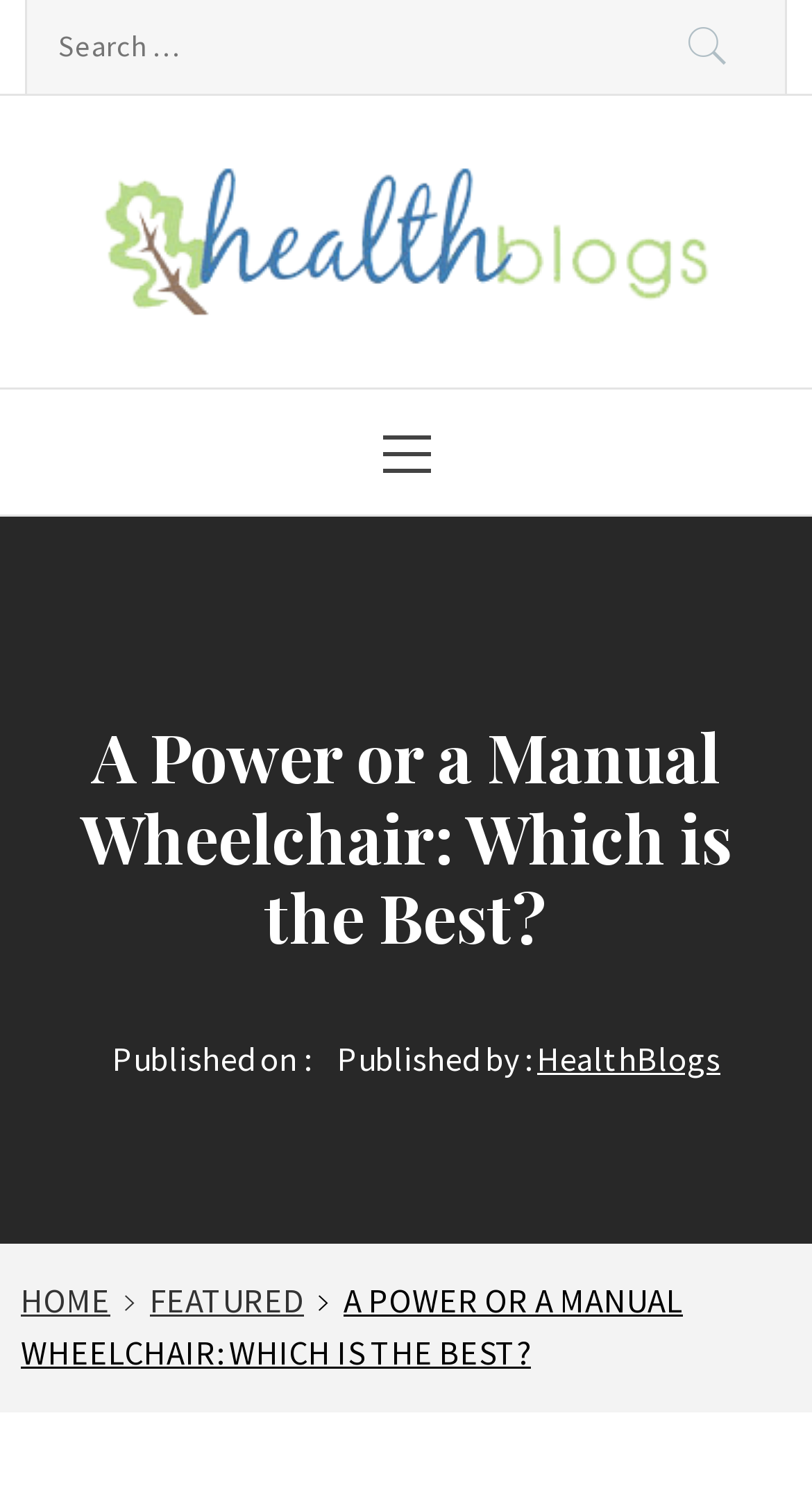With reference to the screenshot, provide a detailed response to the question below:
What is the author of the webpage?

The webpage displays the text 'Published by :' followed by a link 'HealthBlogs'. This suggests that the author of the webpage is HealthBlogs.